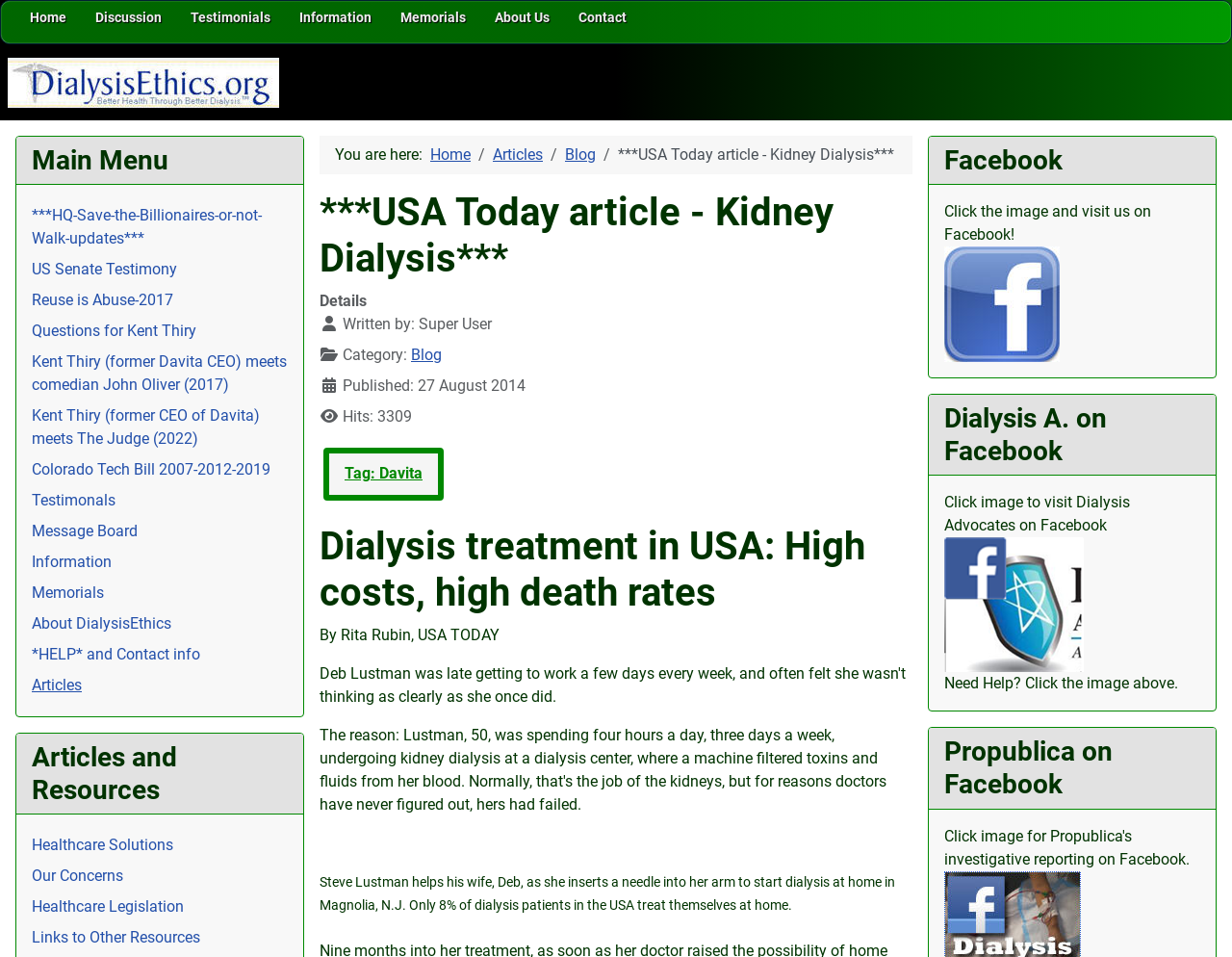Find and provide the bounding box coordinates for the UI element described here: "Questions for Kent Thiry". The coordinates should be given as four float numbers between 0 and 1: [left, top, right, bottom].

[0.026, 0.336, 0.159, 0.355]